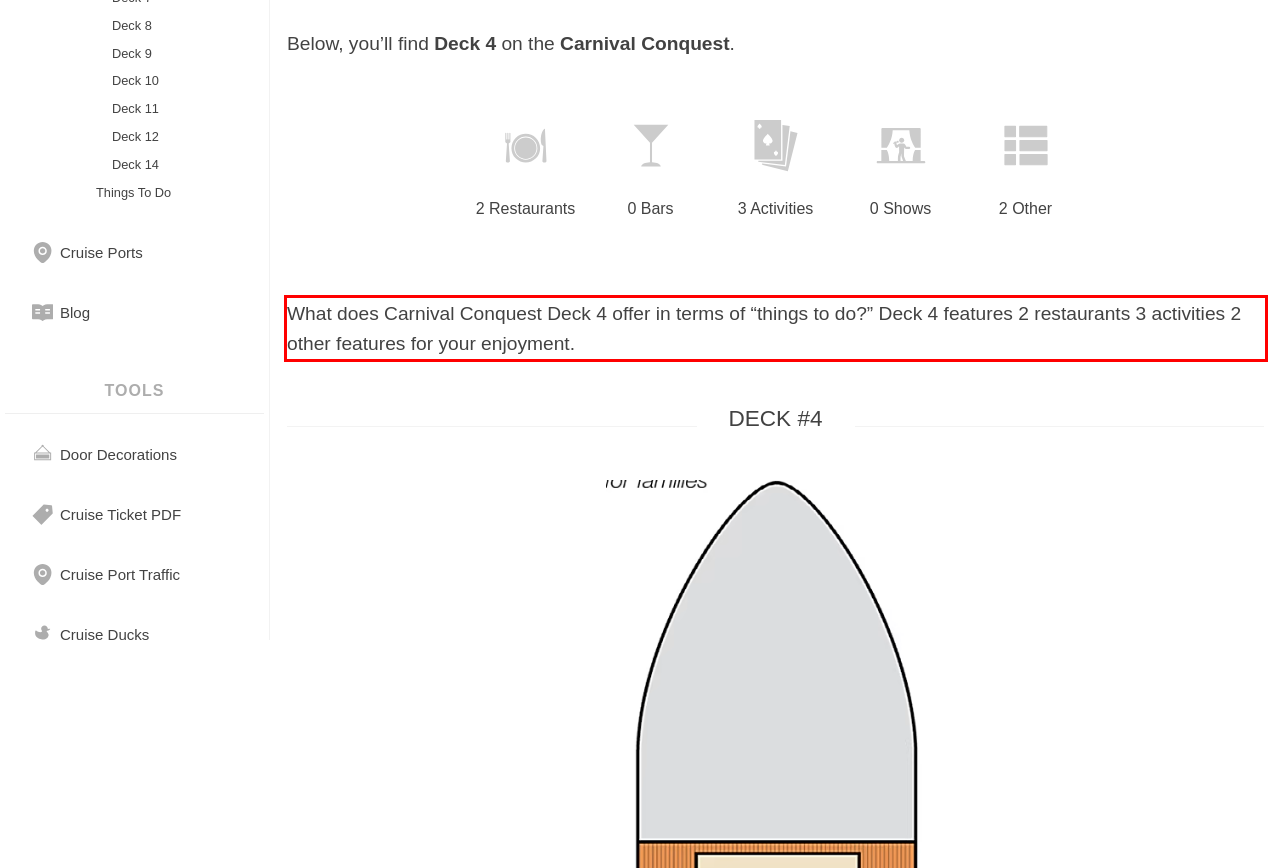With the given screenshot of a webpage, locate the red rectangle bounding box and extract the text content using OCR.

What does Carnival Conquest Deck 4 offer in terms of “things to do?” Deck 4 features 2 restaurants 3 activities 2 other features for your enjoyment.